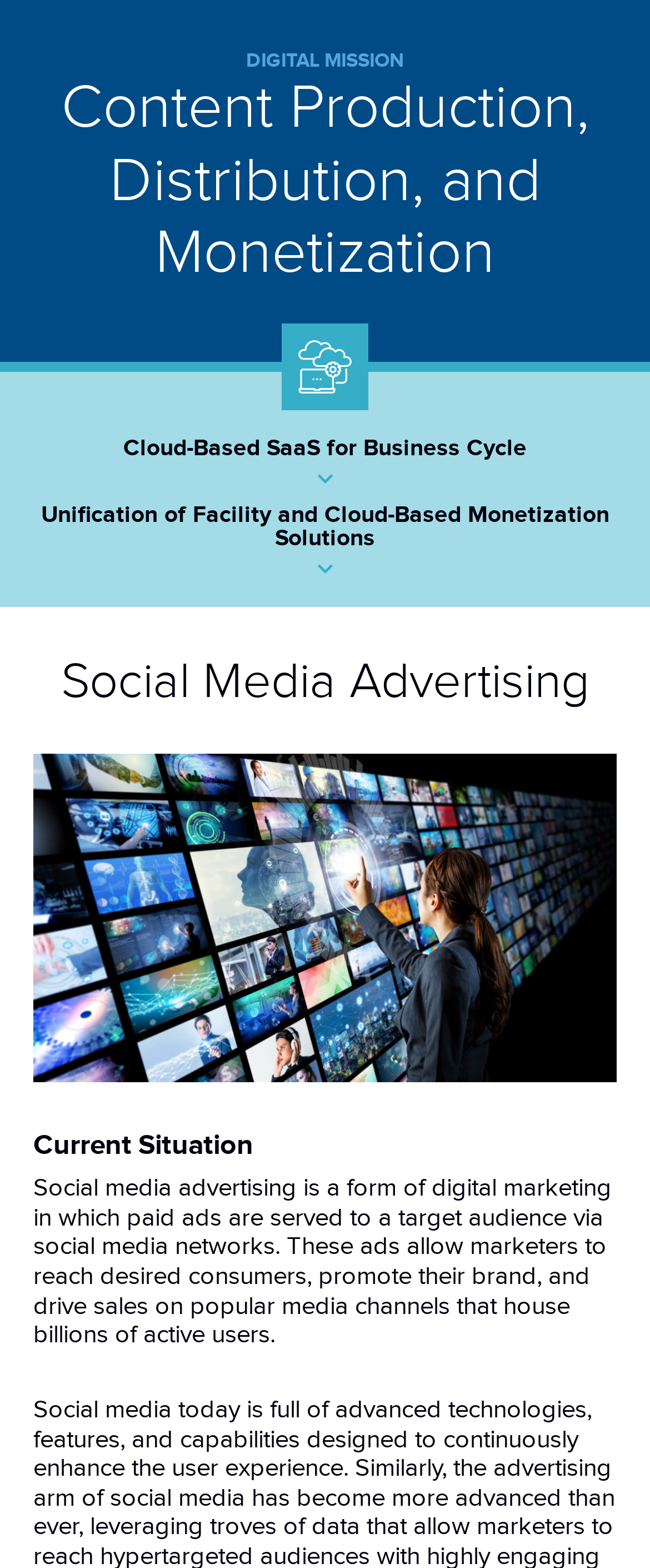How many images are on the webpage?
Based on the image, answer the question with a single word or brief phrase.

2